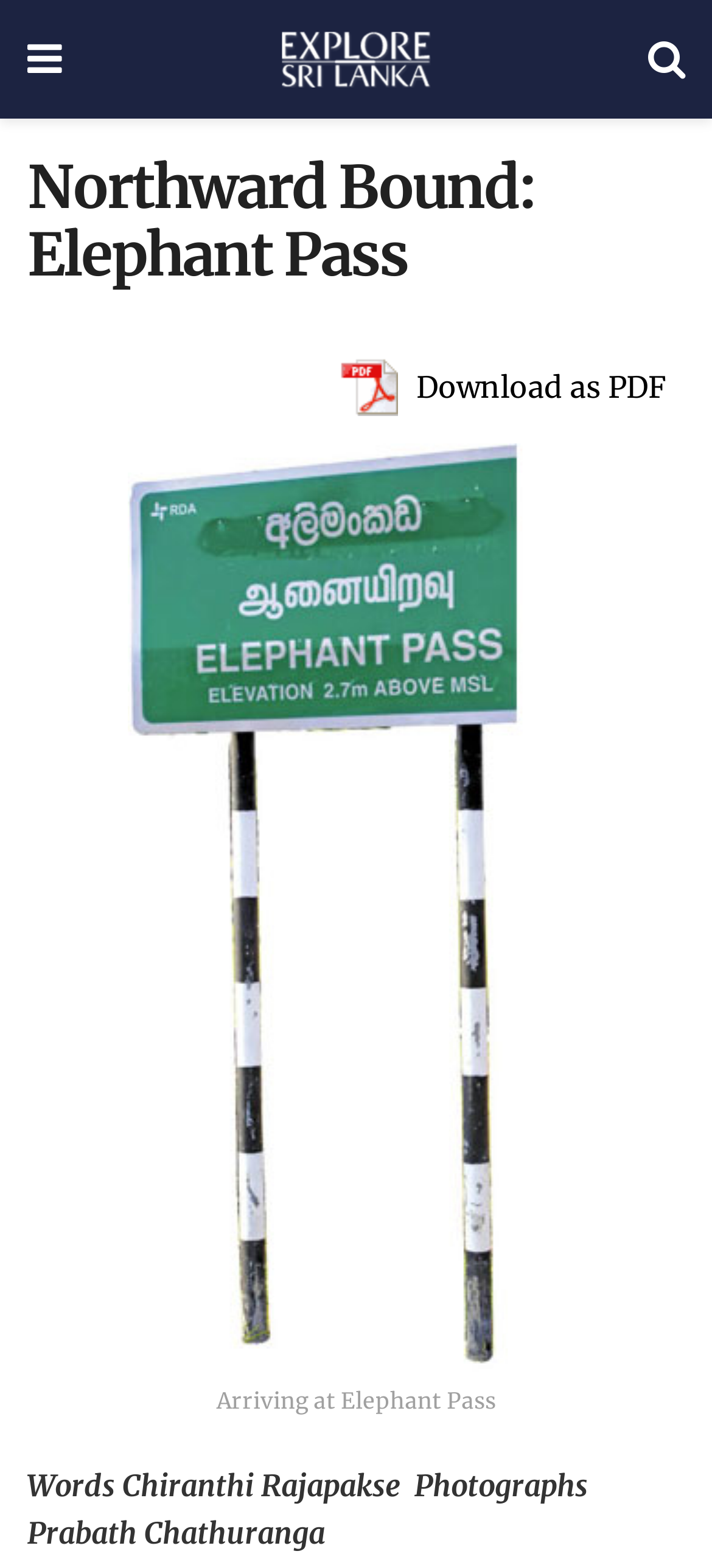What is the direction indicated by the road sign?
Using the information from the image, give a concise answer in one word or a short phrase.

Jaffna - Vavuniya